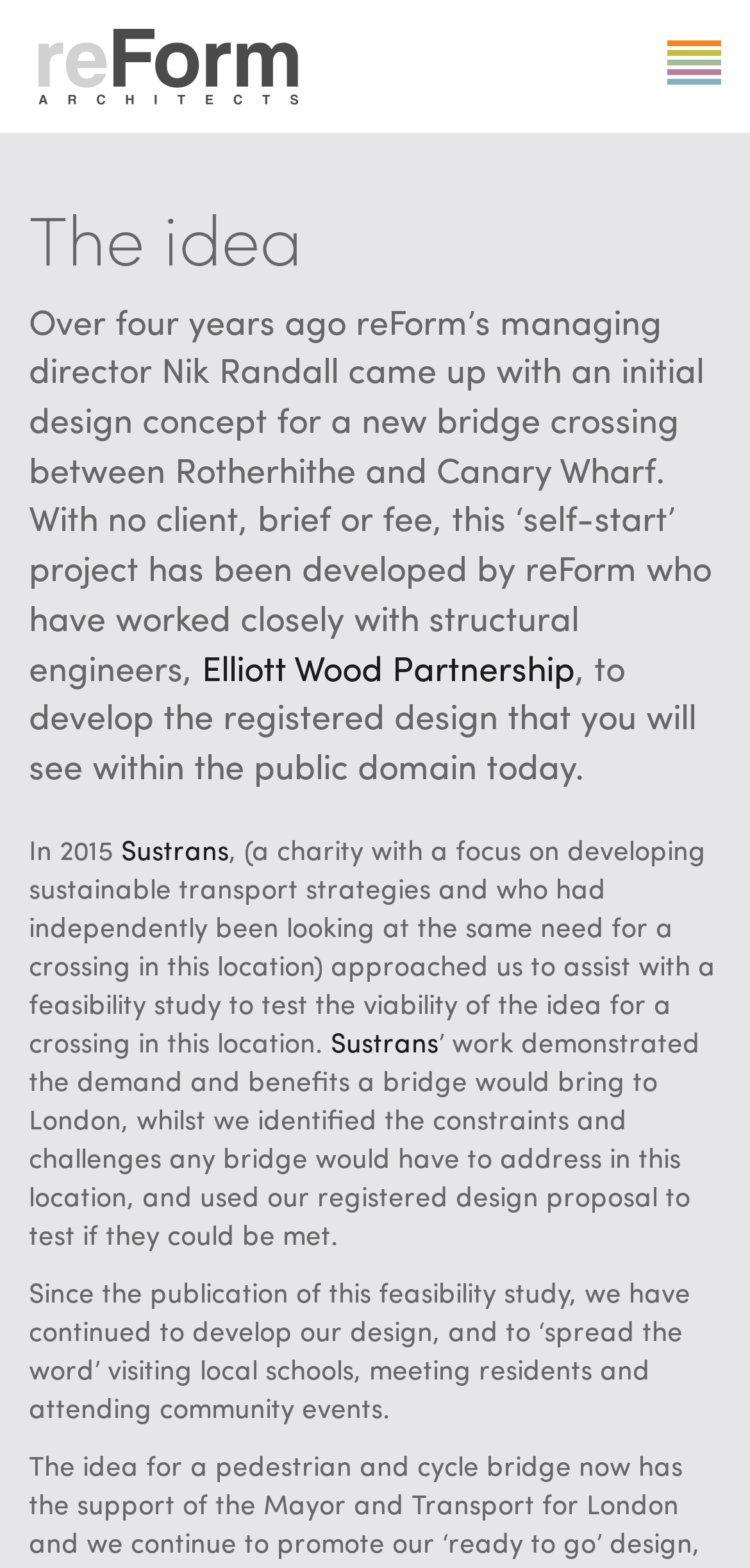Determine the bounding box coordinates in the format (top-left x, top-left y, bottom-right x, bottom-right y). Ensure all values are floating point numbers between 0 and 1. Identify the bounding box of the UI element described by: Sustrans

[0.441, 0.651, 0.585, 0.676]